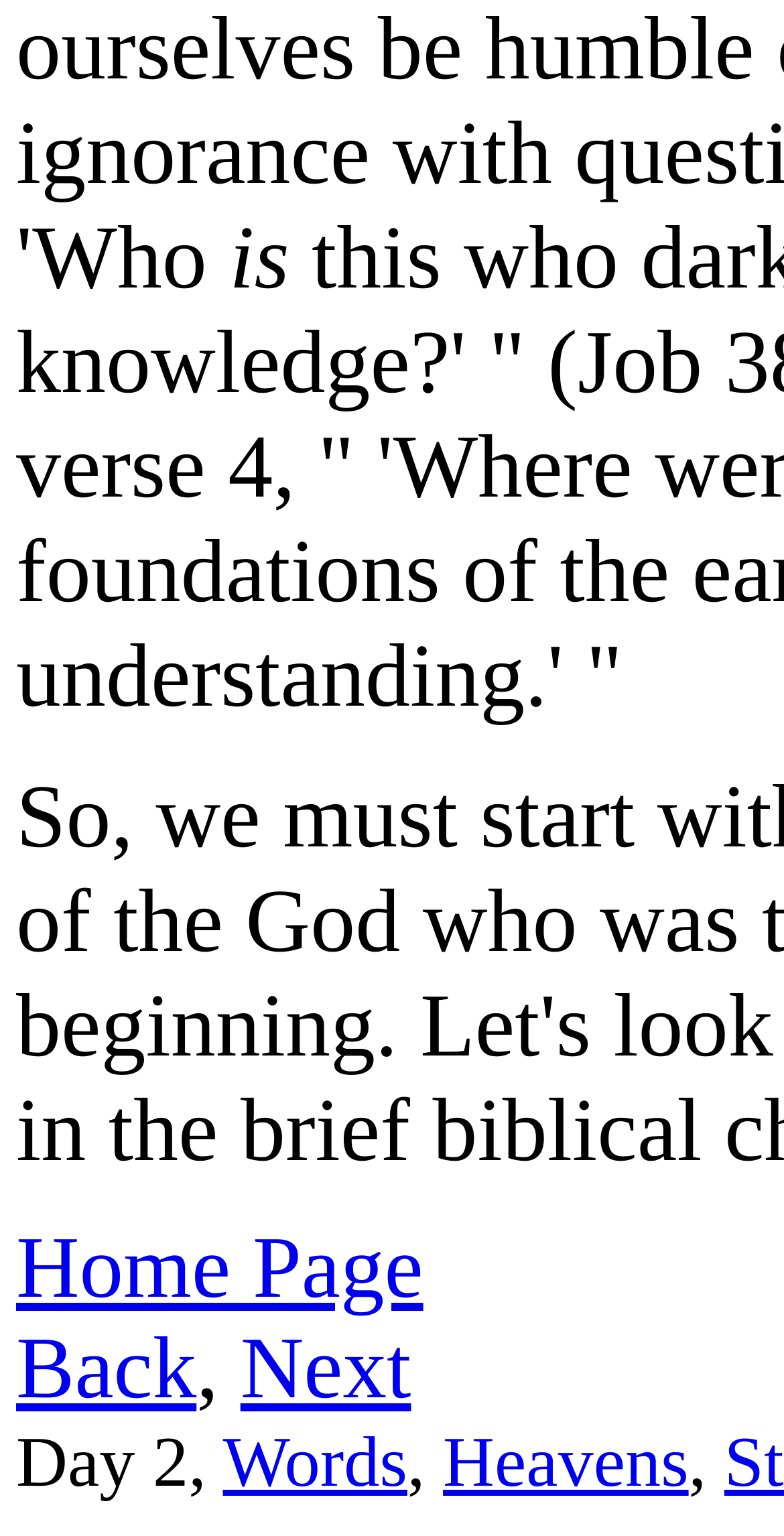Answer the question using only a single word or phrase: 
What is the first link on the top?

Home Page